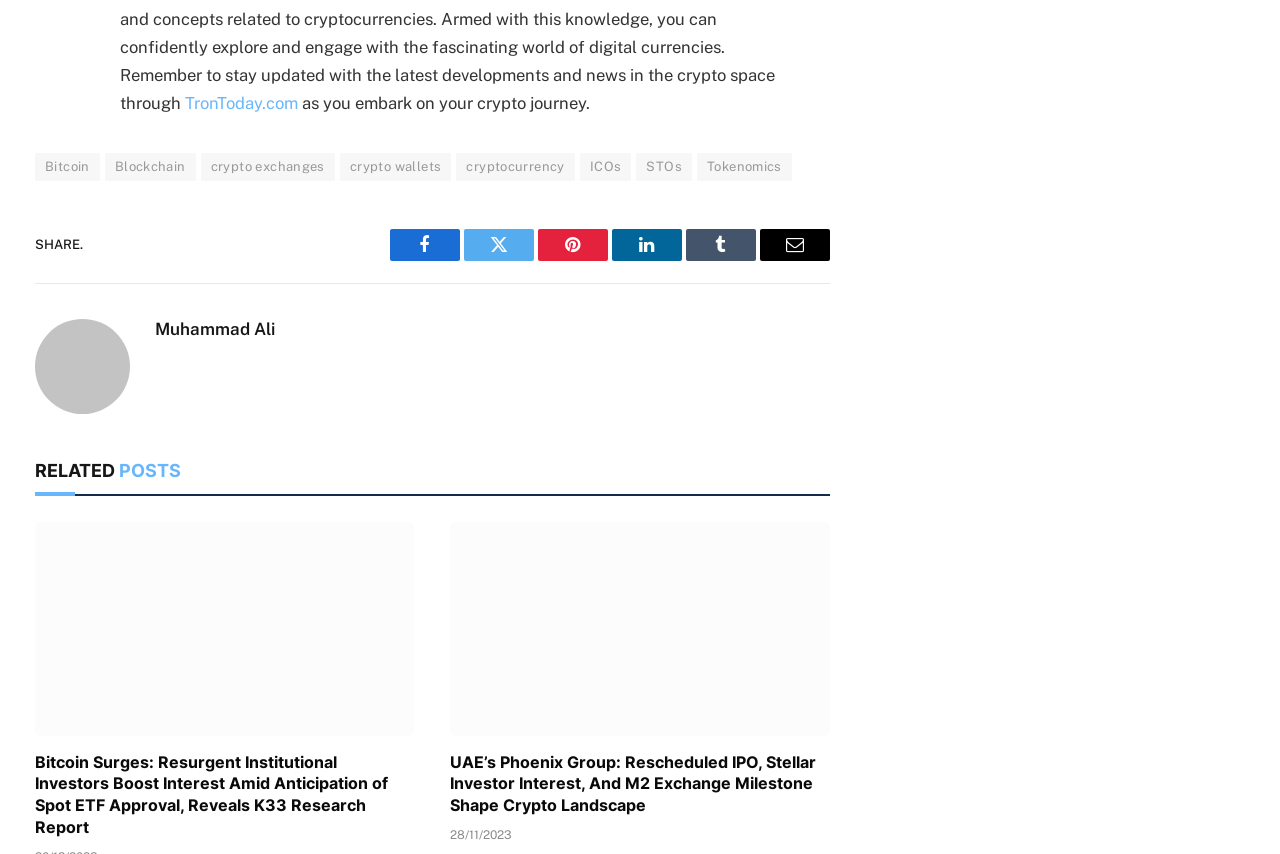Show the bounding box coordinates of the region that should be clicked to follow the instruction: "read about Bitcoin Surges."

[0.027, 0.88, 0.324, 0.982]